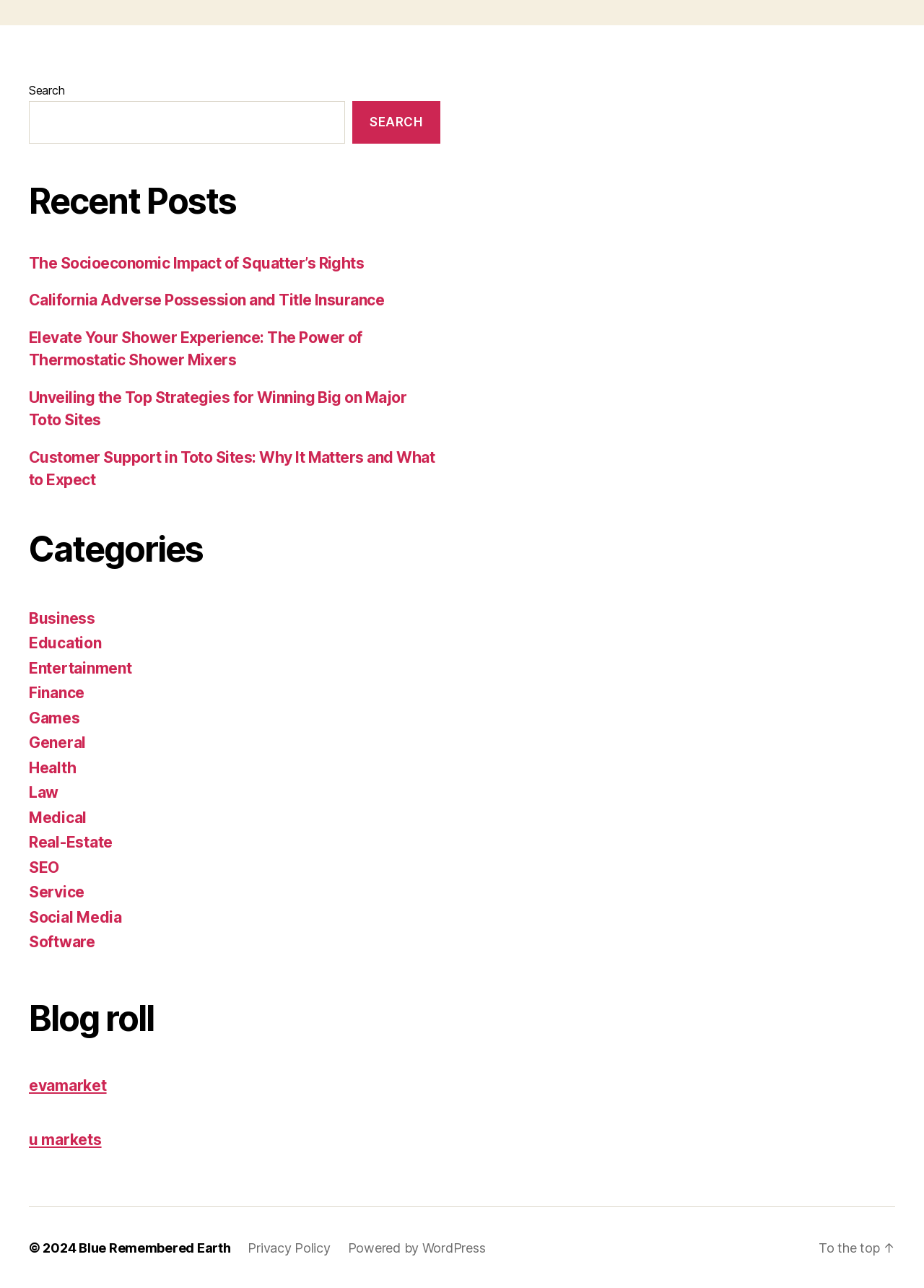Please pinpoint the bounding box coordinates for the region I should click to adhere to this instruction: "Read the post about socioeconomic impact of squatter's rights".

[0.031, 0.197, 0.394, 0.211]